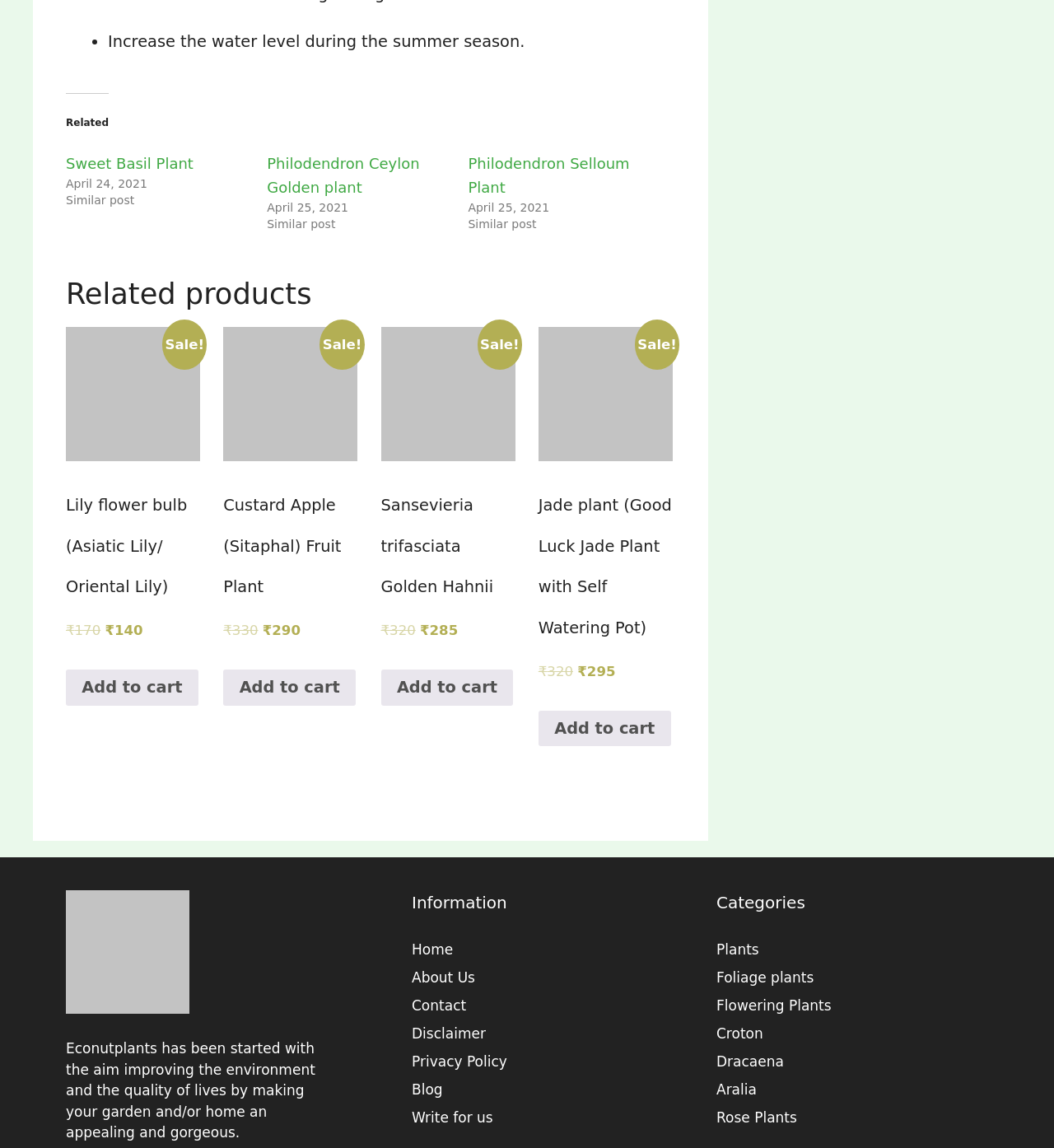Select the bounding box coordinates of the element I need to click to carry out the following instruction: "View 'Information' section".

[0.391, 0.776, 0.648, 0.797]